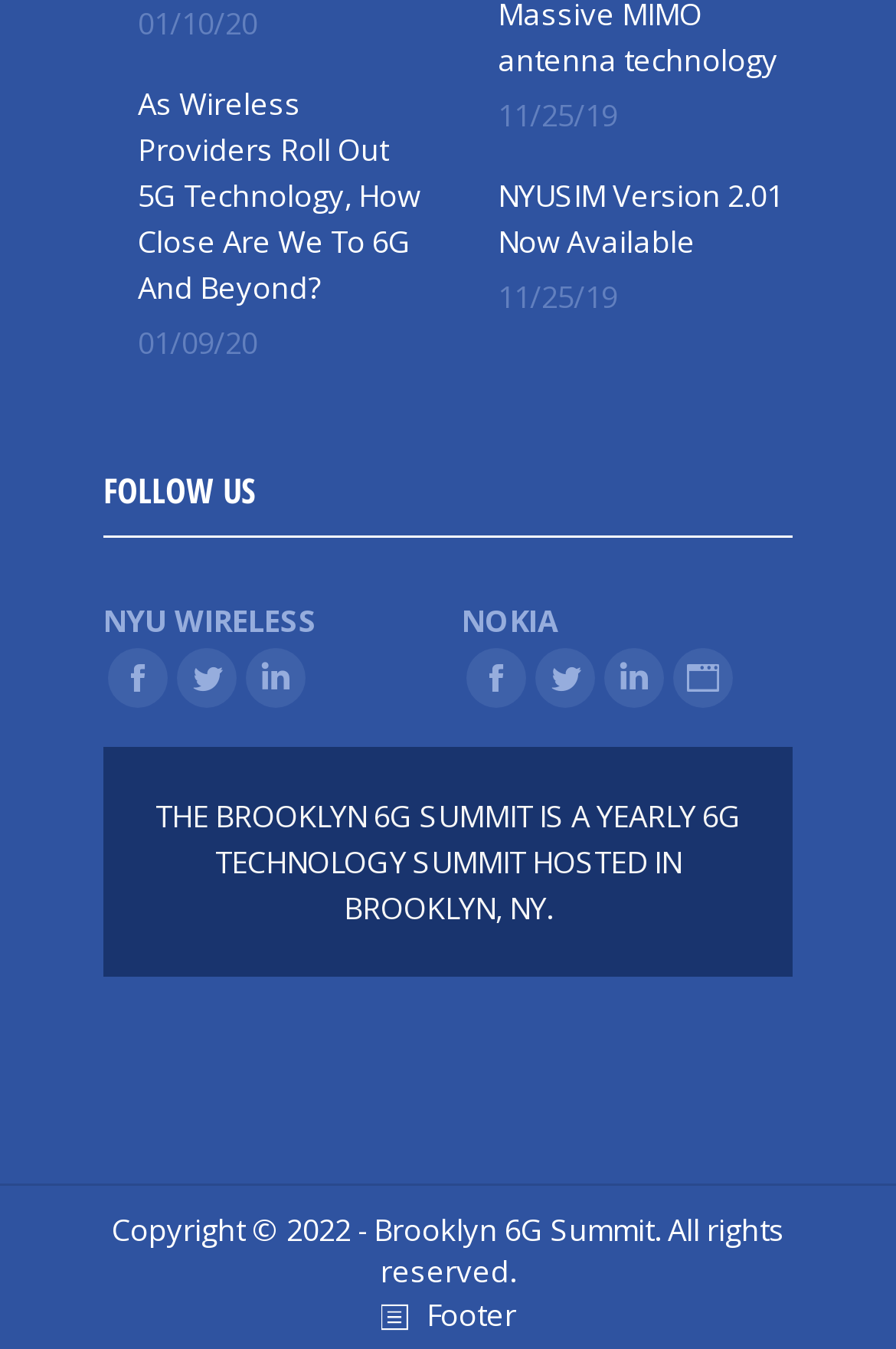What is the date of the latest article?
Refer to the image and provide a one-word or short phrase answer.

01/10/20